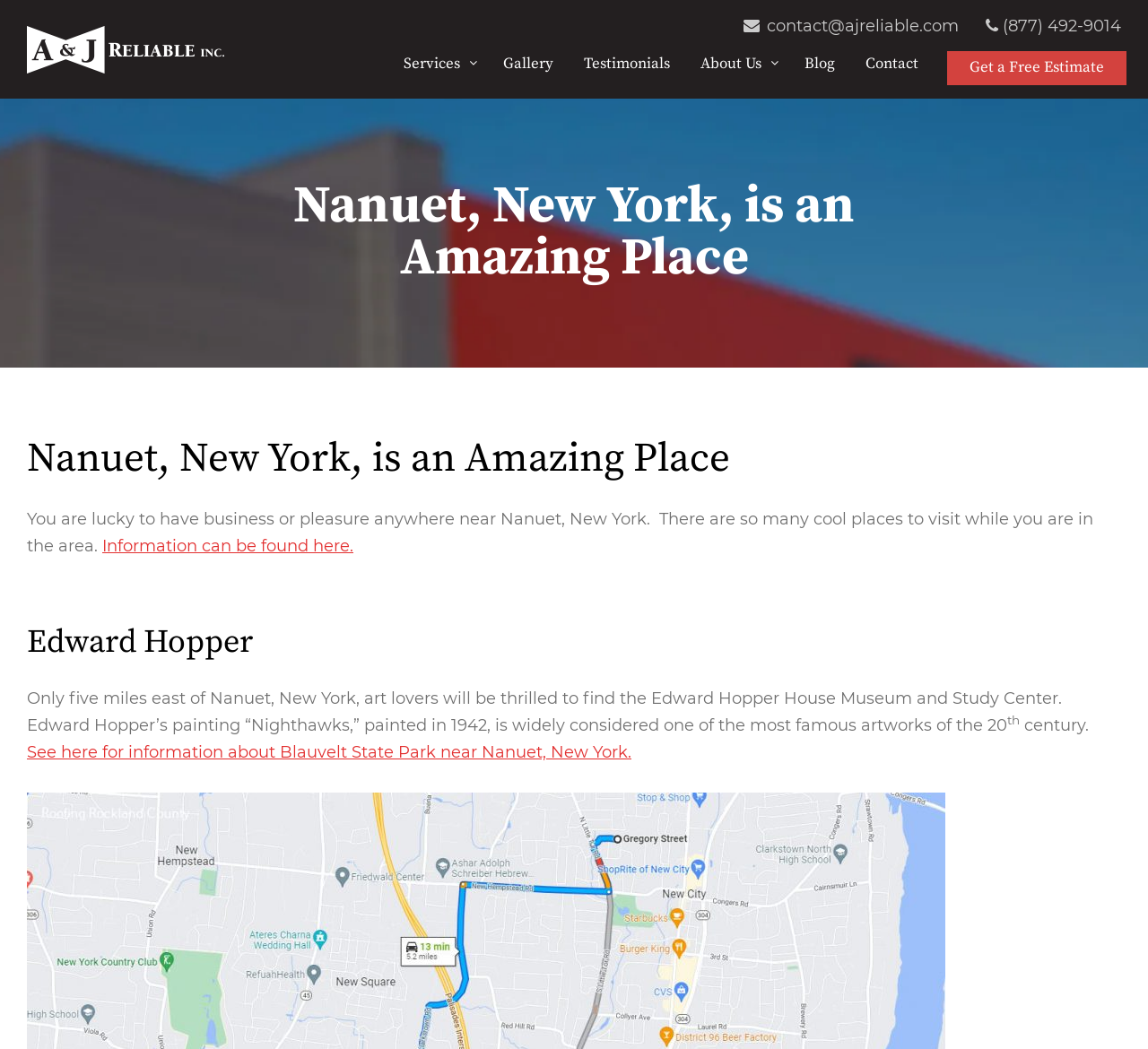Using the element description Get a Free Estimate, predict the bounding box coordinates for the UI element. Provide the coordinates in (top-left x, top-left y, bottom-right x, bottom-right y) format with values ranging from 0 to 1.

[0.825, 0.049, 0.981, 0.081]